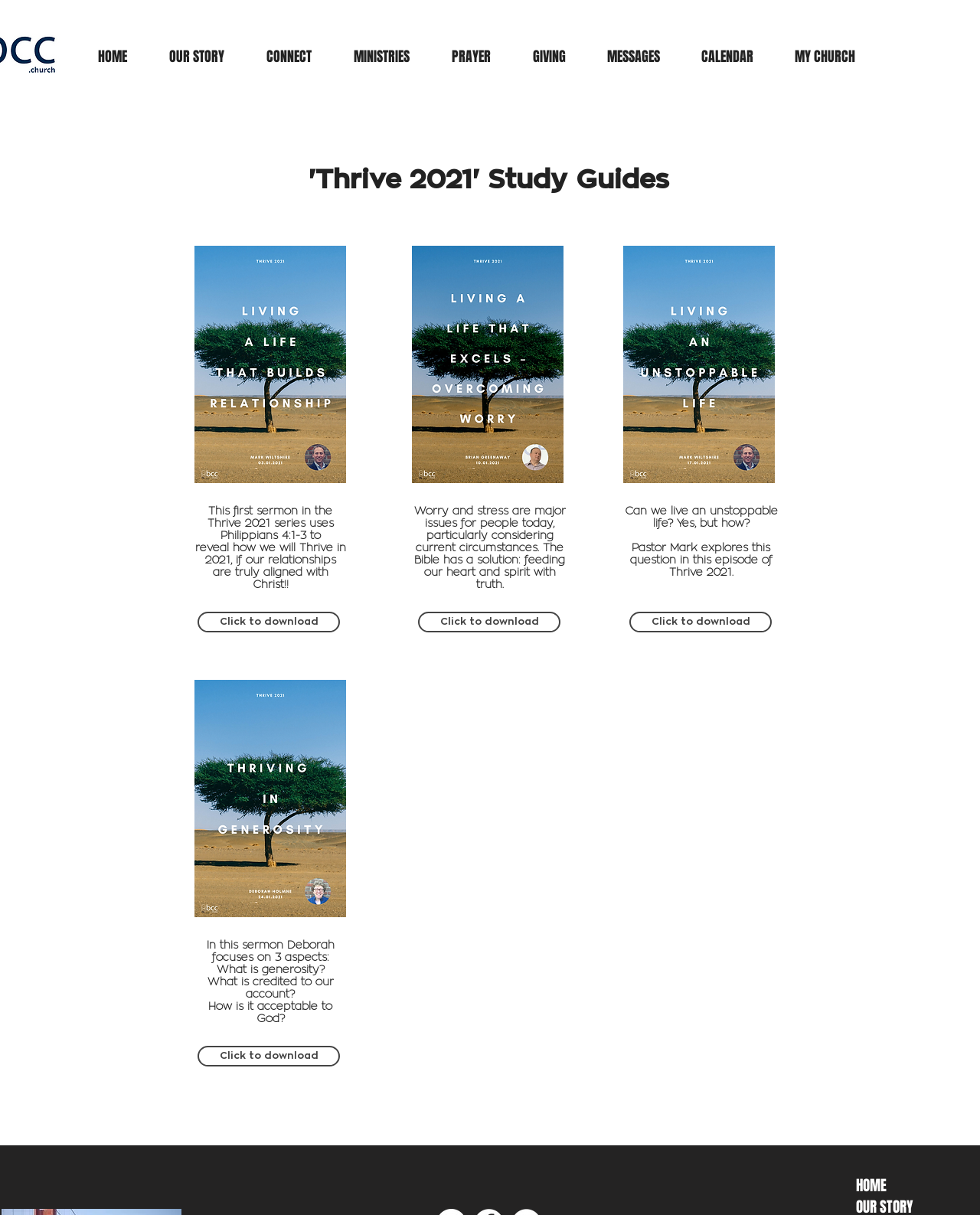Provide the bounding box coordinates for the area that should be clicked to complete the instruction: "Click HOME".

[0.088, 0.035, 0.161, 0.058]